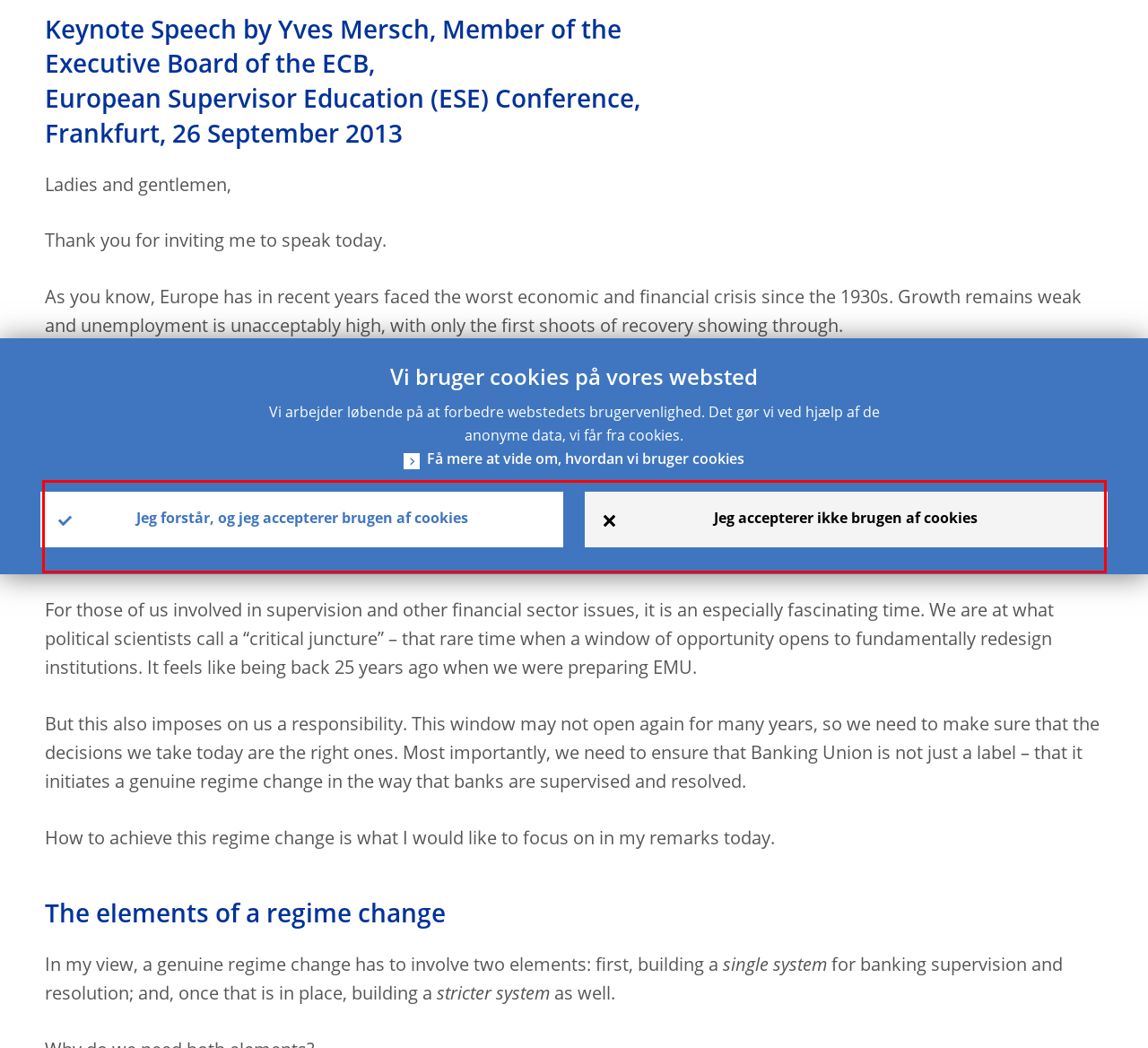You have a screenshot with a red rectangle around a UI element. Recognize and extract the text within this red bounding box using OCR.

In my view, the most significant change taking place is the development of Banking Union. Monetary Union needs Banking Union, not least because a stable banking sector is an essential complement to a sound money. I therefore see the project of building Banking Union as the most important integration step since the launch of the euro.